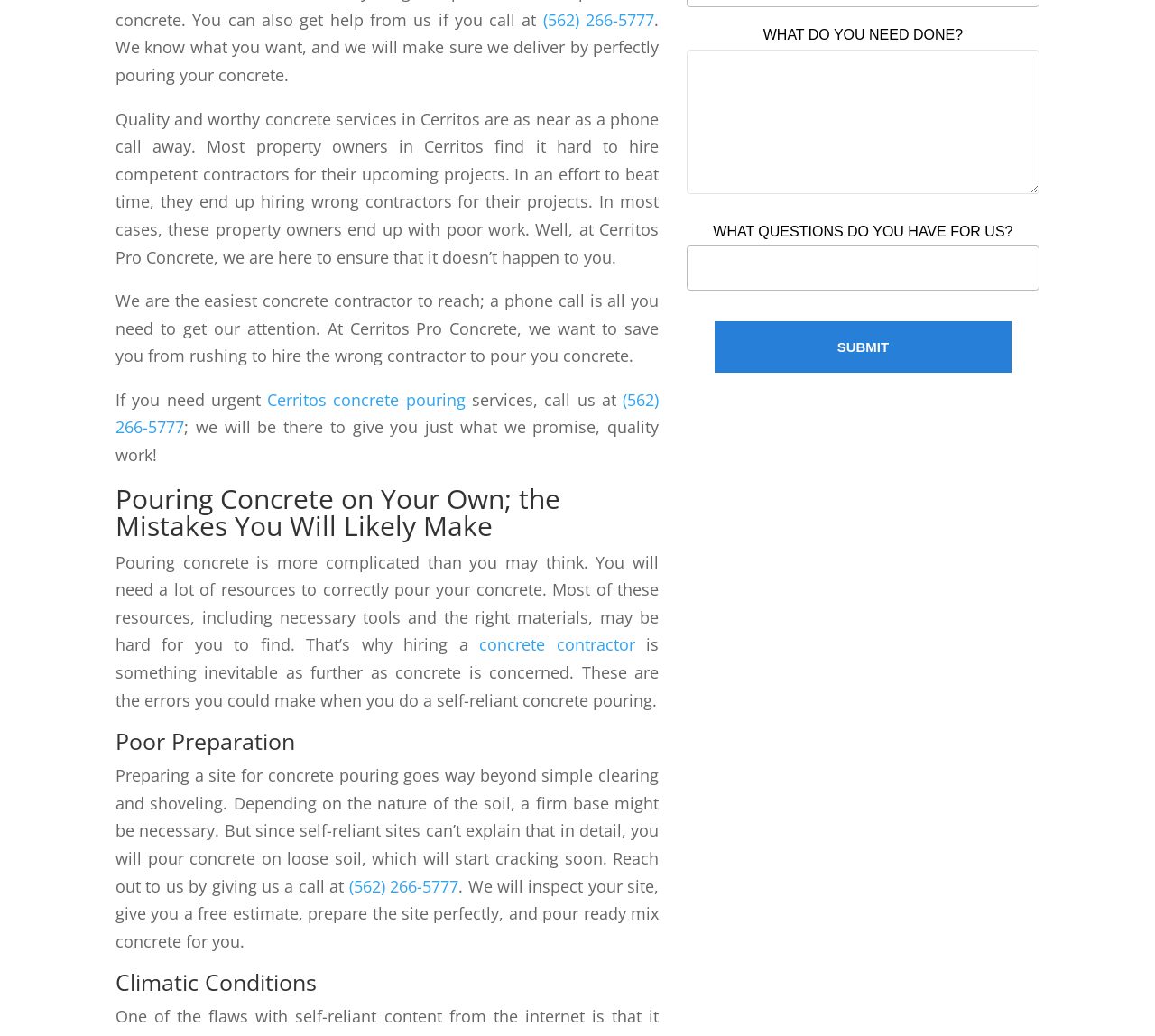Bounding box coordinates should be provided in the format (top-left x, top-left y, bottom-right x, bottom-right y) with all values between 0 and 1. Identify the bounding box for this UI element: (562) 266-5777

[0.302, 0.845, 0.397, 0.866]